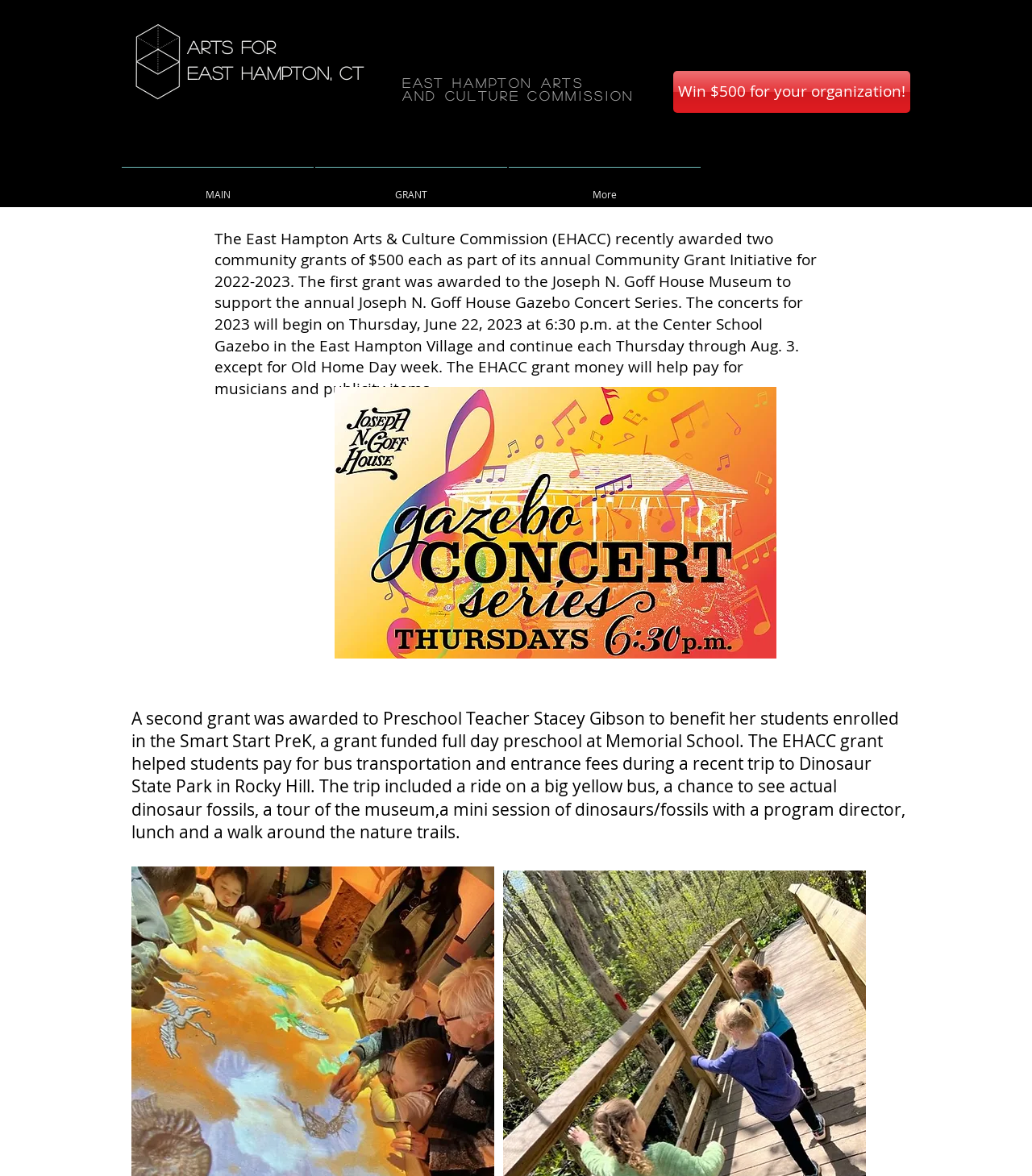What is the name of the village where the gazebo concerts will take place?
Examine the image and give a concise answer in one word or a short phrase.

East Hampton Village